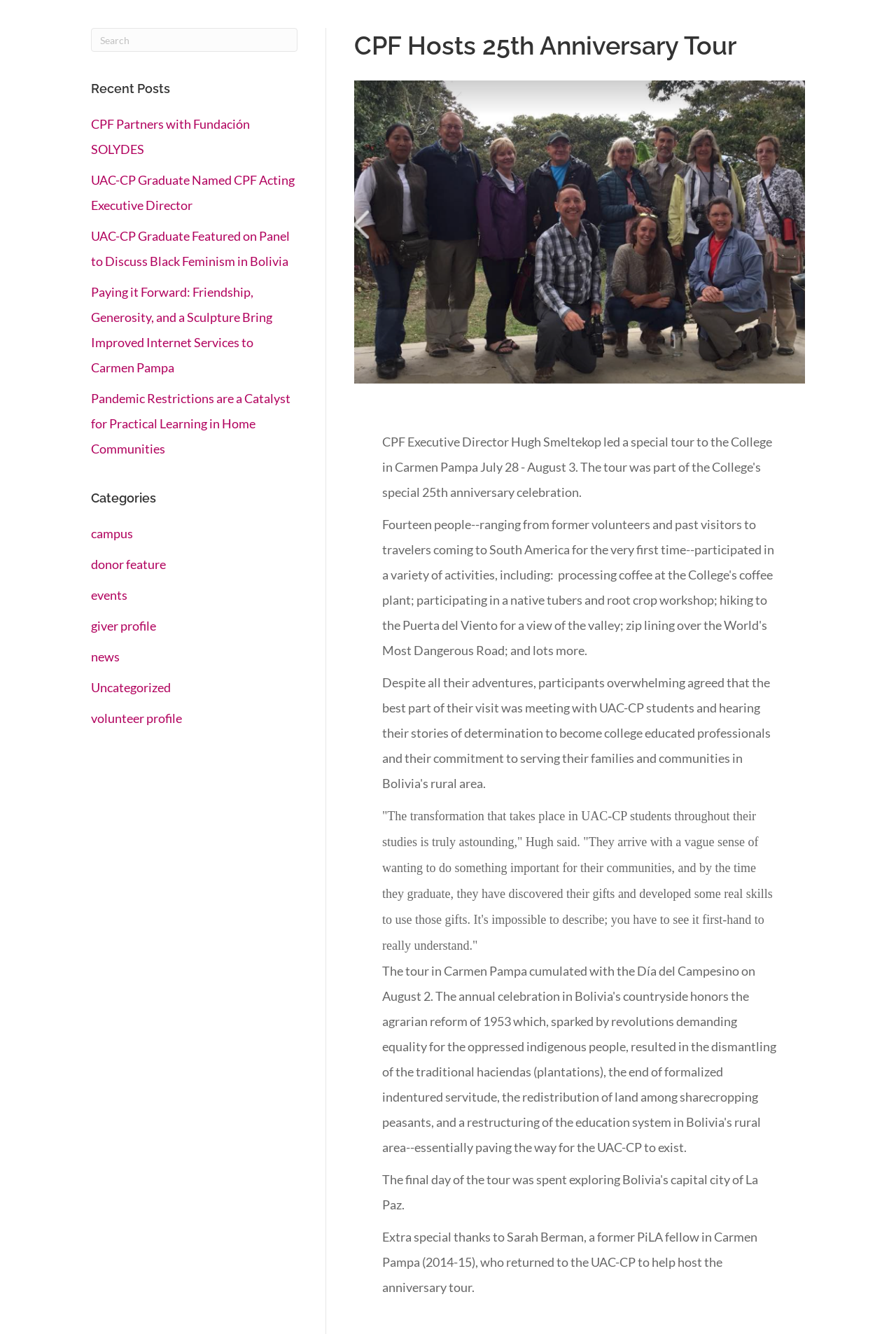What is the first category listed?
Using the image, provide a concise answer in one word or a short phrase.

campus